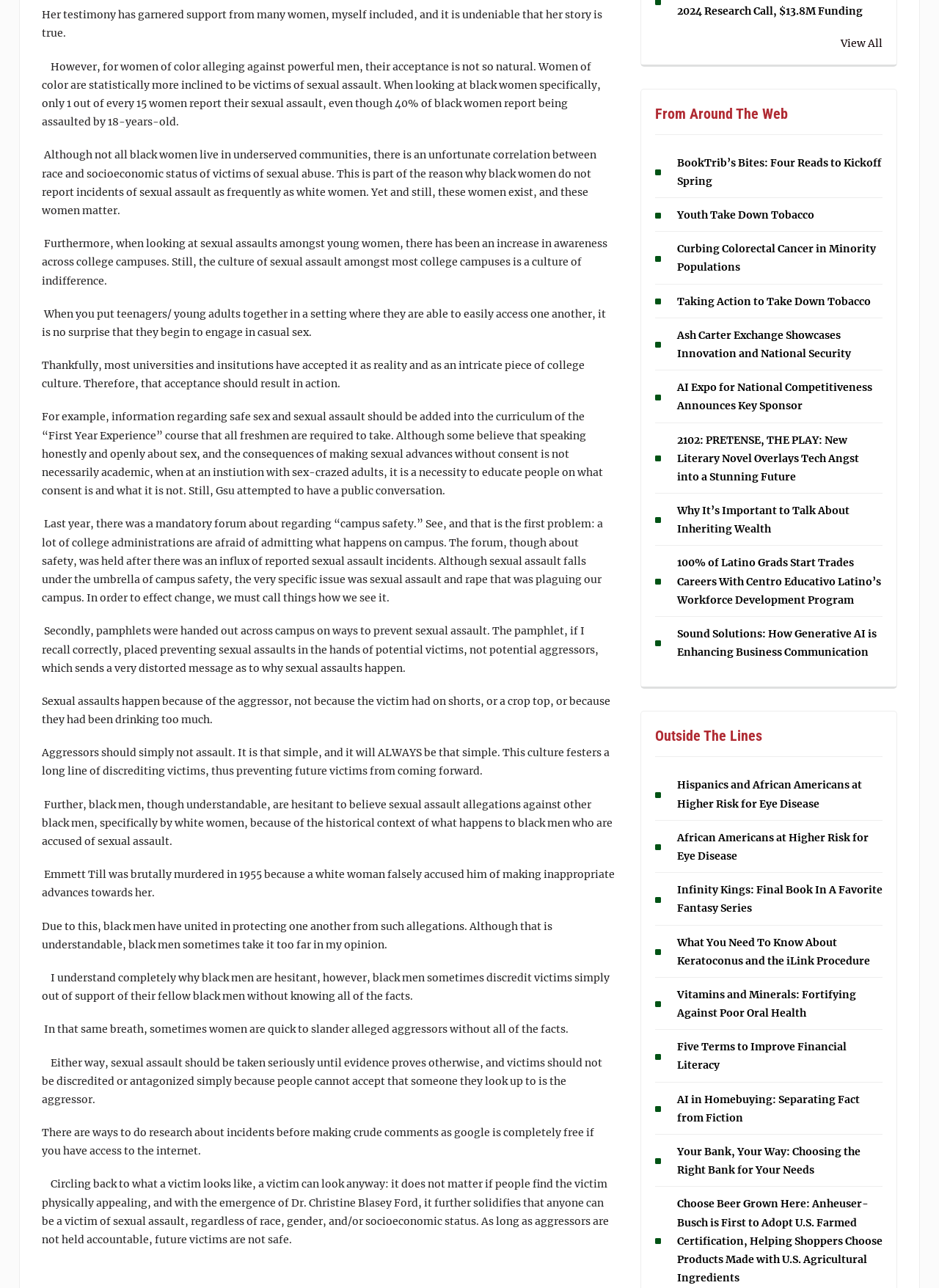Determine the bounding box coordinates for the area that needs to be clicked to fulfill this task: "Explore Outside The Lines". The coordinates must be given as four float numbers between 0 and 1, i.e., [left, top, right, bottom].

[0.698, 0.561, 0.94, 0.588]